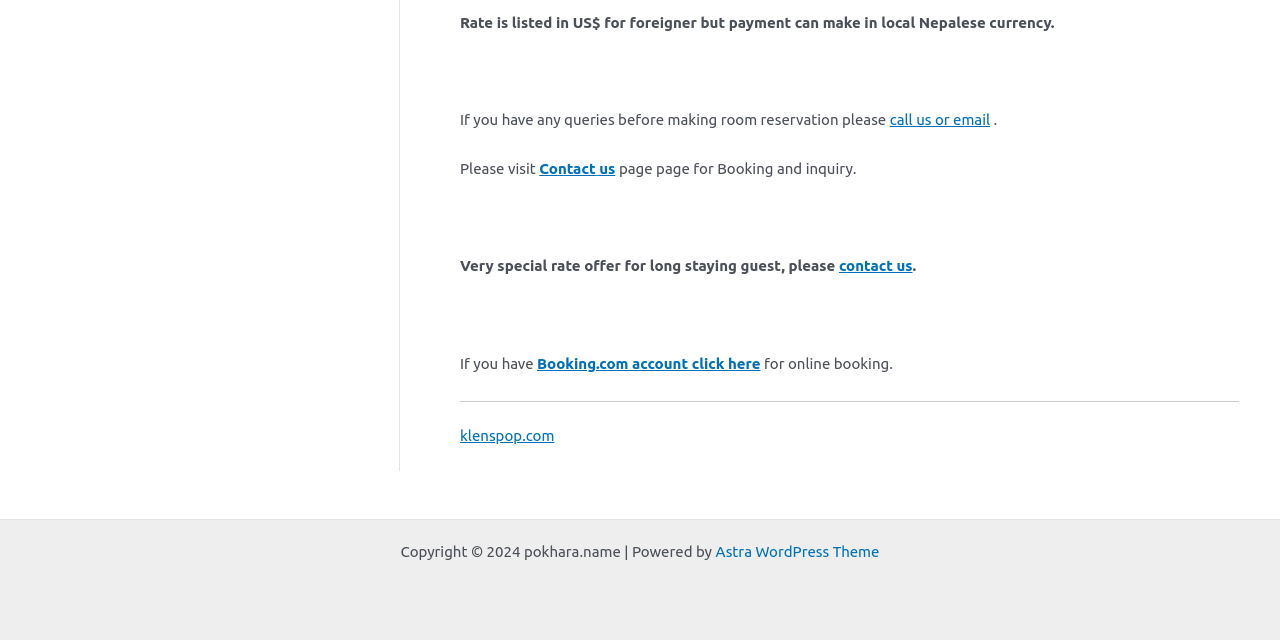Given the description of a UI element: "klenspop.com", identify the bounding box coordinates of the matching element in the webpage screenshot.

[0.359, 0.667, 0.433, 0.694]